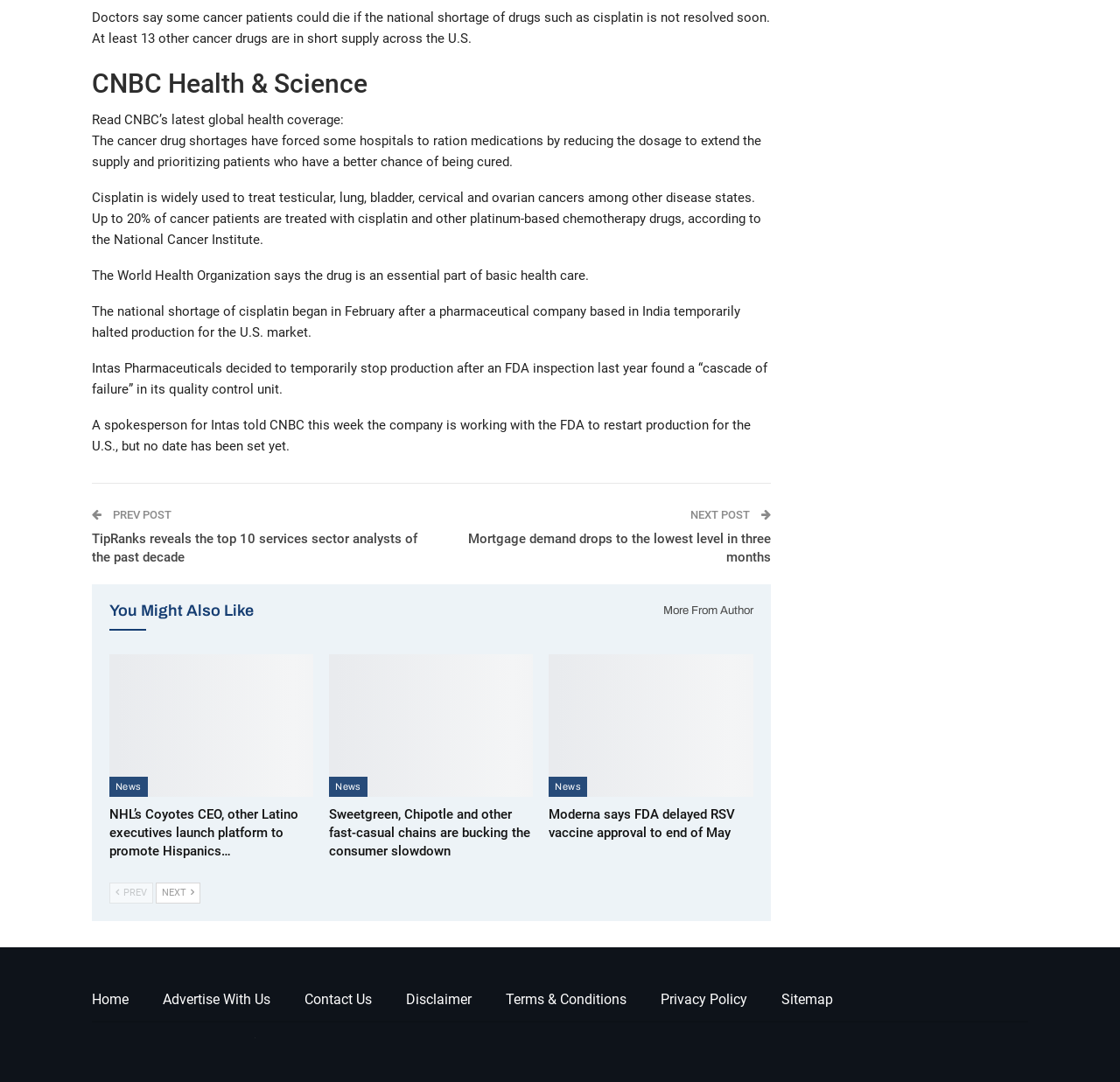Bounding box coordinates are to be given in the format (top-left x, top-left y, bottom-right x, bottom-right y). All values must be floating point numbers between 0 and 1. Provide the bounding box coordinate for the UI element described as: More from author

[0.579, 0.55, 0.672, 0.579]